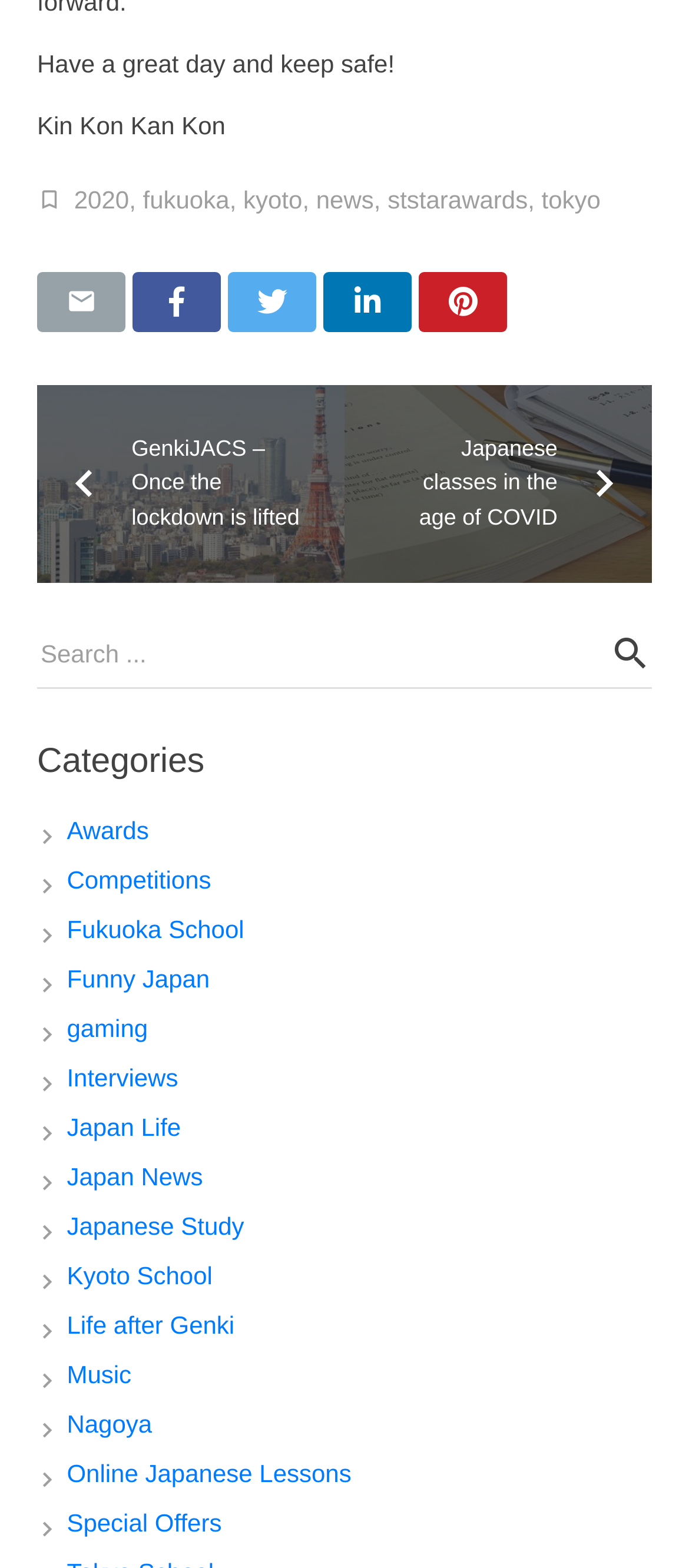What is the last category listed?
Look at the screenshot and give a one-word or phrase answer.

Special Offers